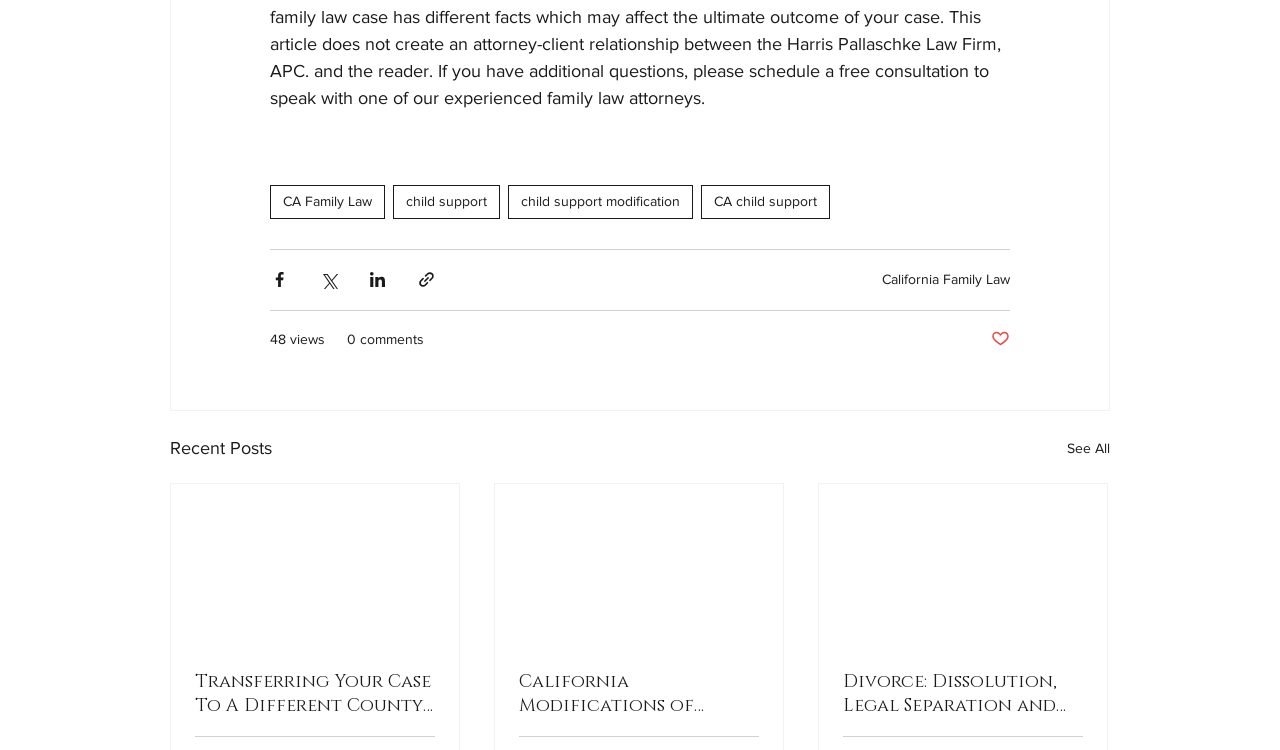Extract the bounding box for the UI element that matches this description: "Practice Areas".

None